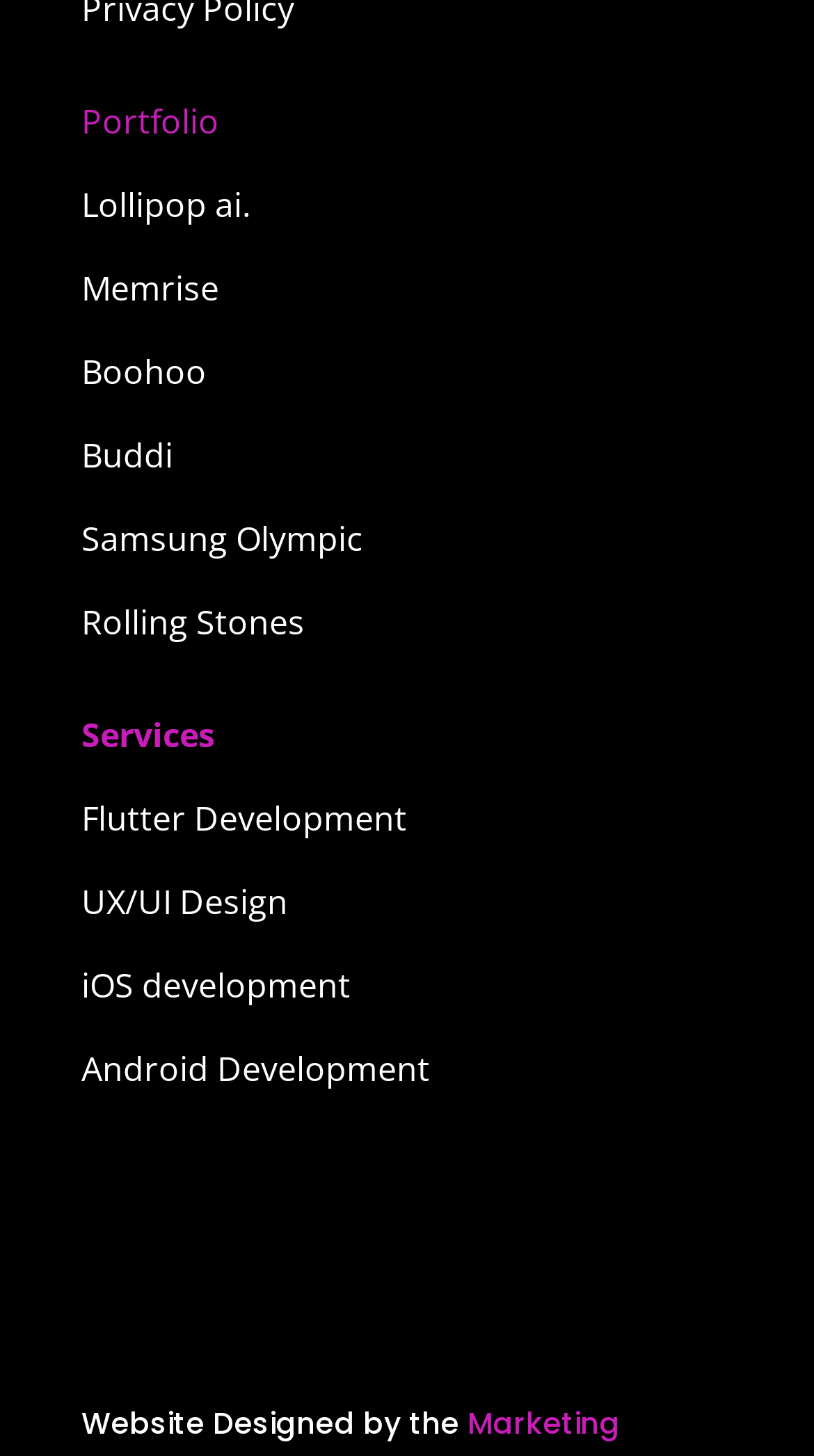Can you find the bounding box coordinates of the area I should click to execute the following instruction: "Visit Lollipop ai"?

[0.1, 0.125, 0.308, 0.156]